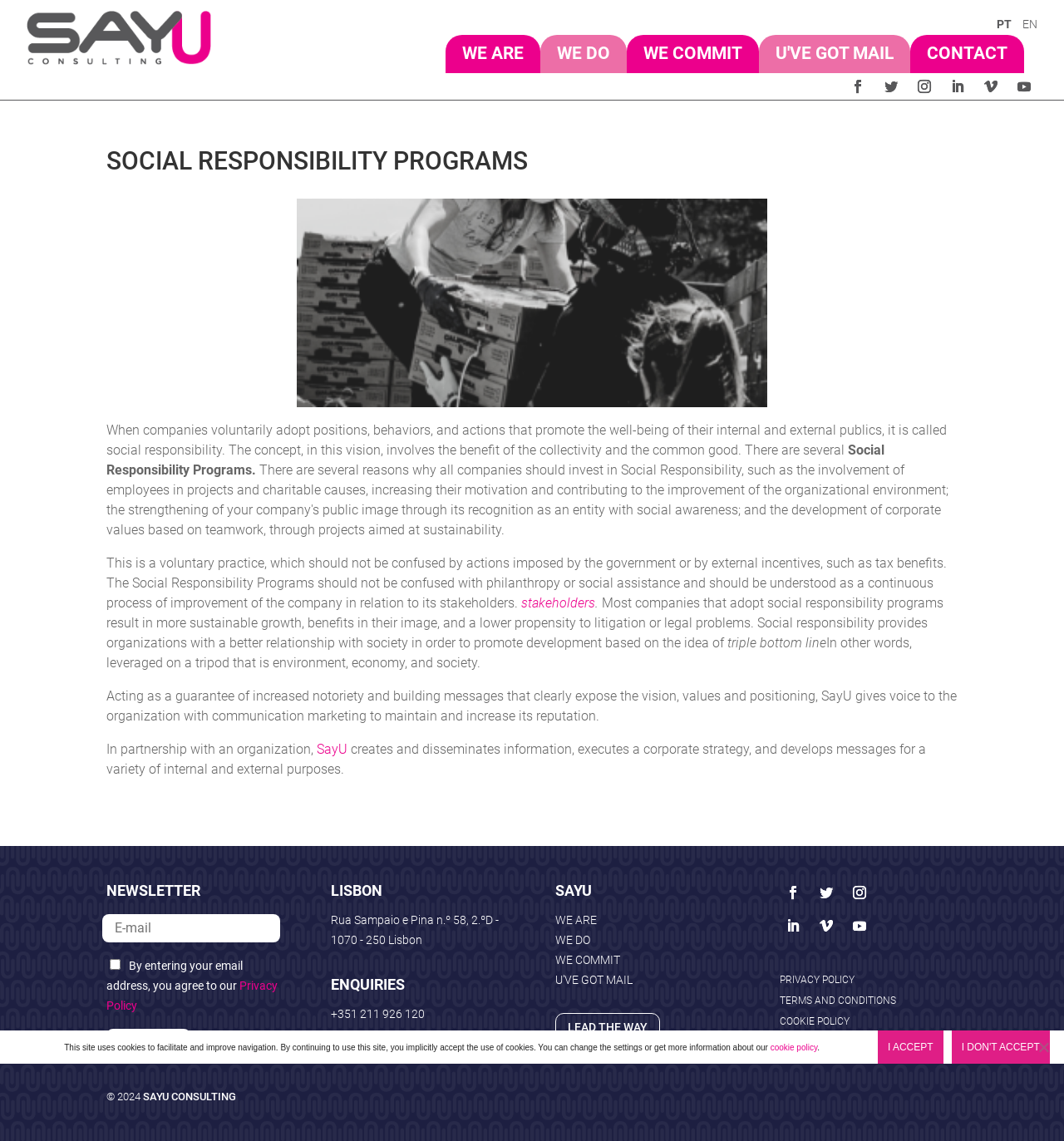Give a one-word or phrase response to the following question: What is the triple bottom line?

Environment, economy, and society